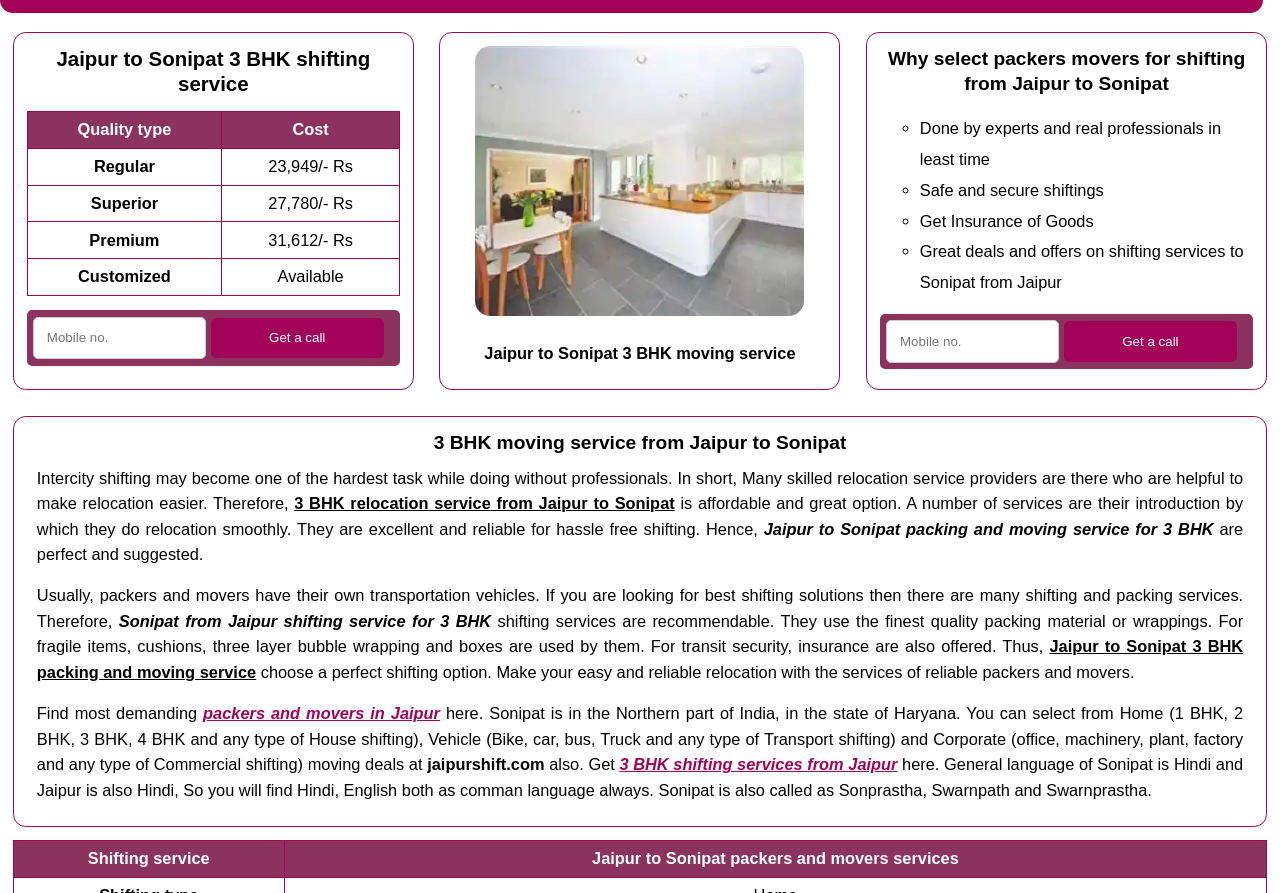Using the description: "value="Get a call"", identify the bounding box of the corresponding UI element in the screenshot.

[0.165, 0.356, 0.3, 0.401]